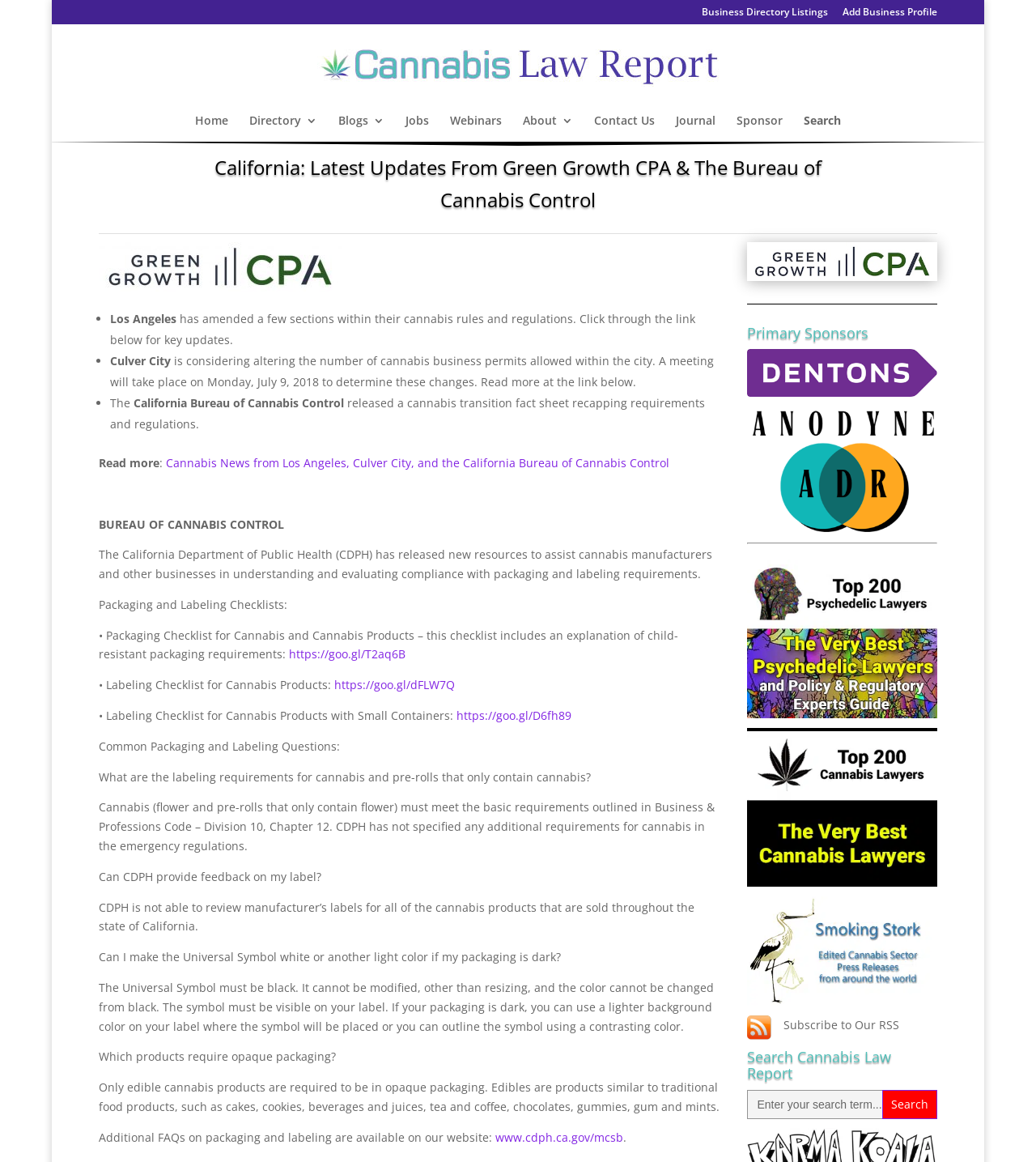Please provide the main heading of the webpage content.

California: Latest Updates From Green Growth CPA & The Bureau of Cannabis Control